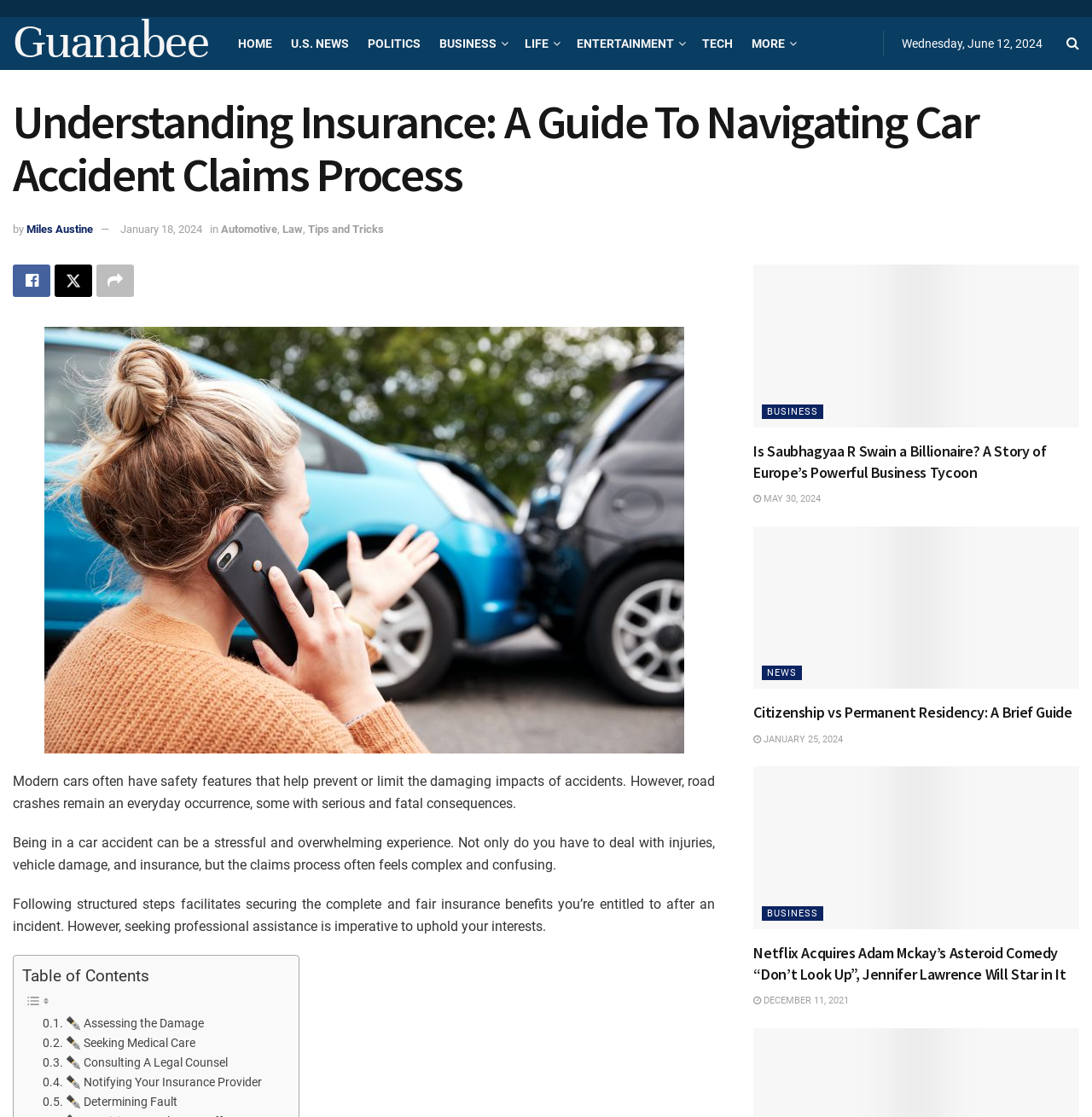Analyze the image and provide a detailed answer to the question: How many articles are listed below the main article?

I counted the number of article elements located below the main article and found three articles.